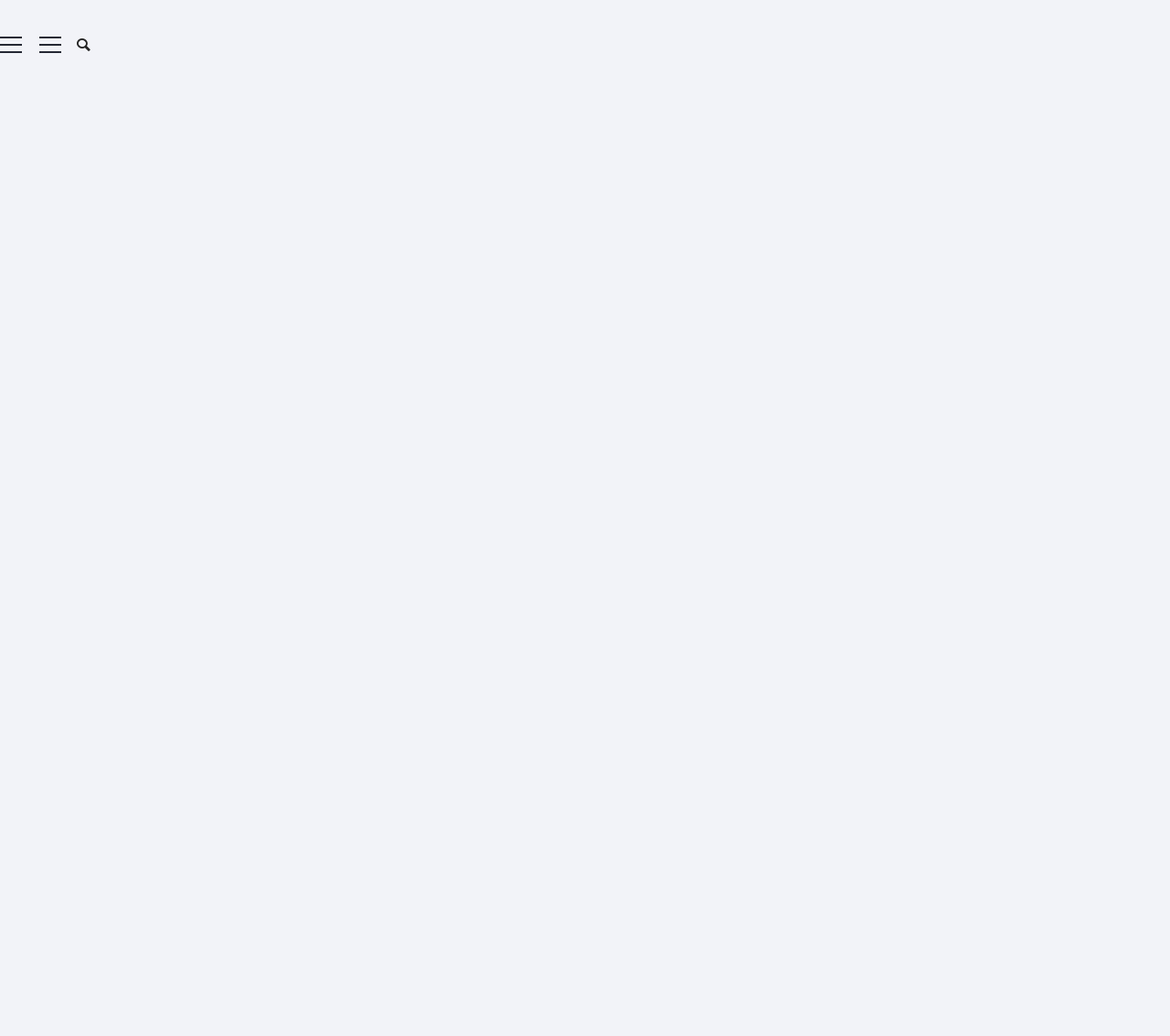Answer briefly with one word or phrase:
What is the name of the organization?

Australia-Indonesia Youth Association